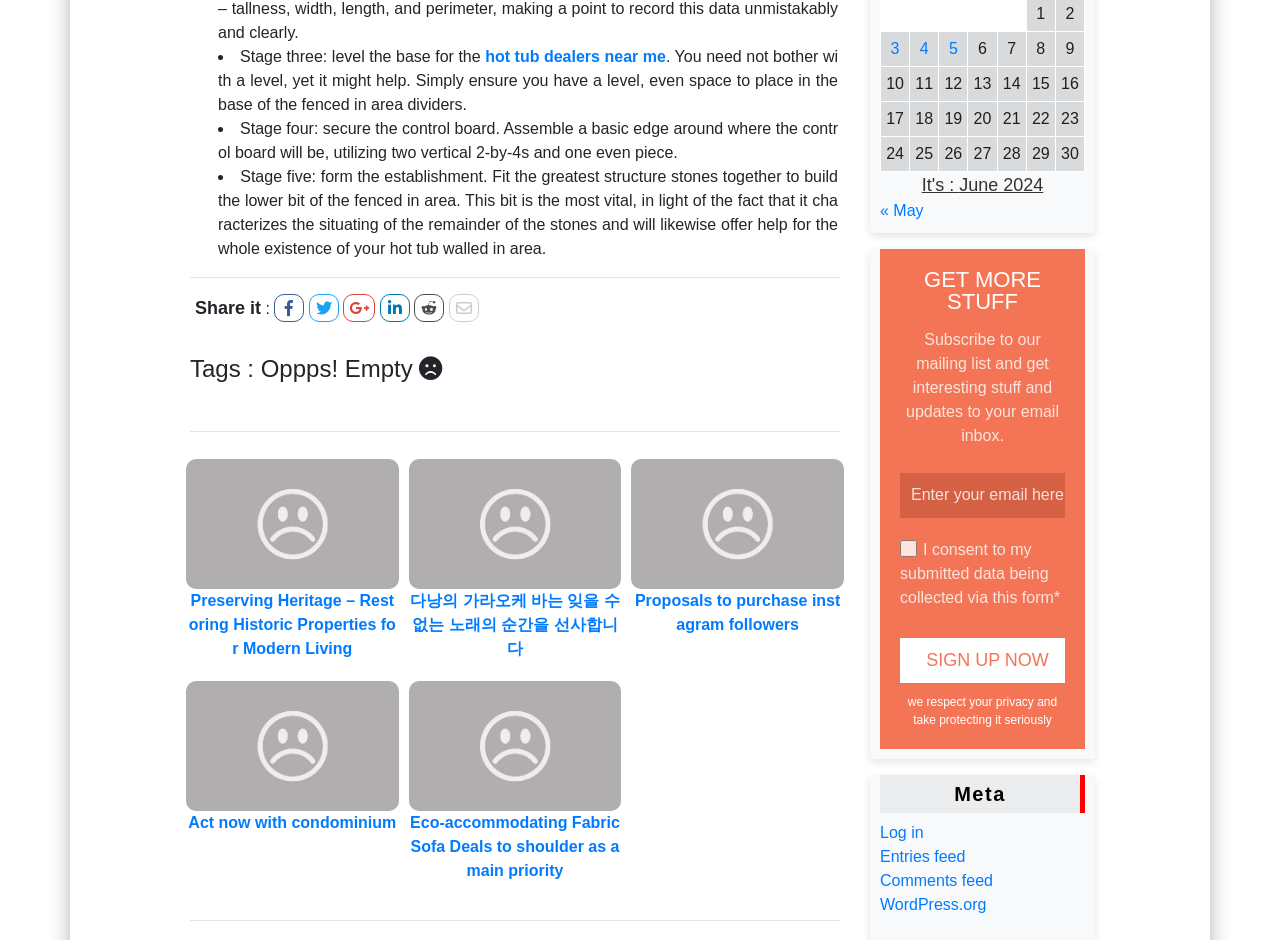Using the webpage screenshot, find the UI element described by Employment. Provide the bounding box coordinates in the format (top-left x, top-left y, bottom-right x, bottom-right y), ensuring all values are floating point numbers between 0 and 1.

None